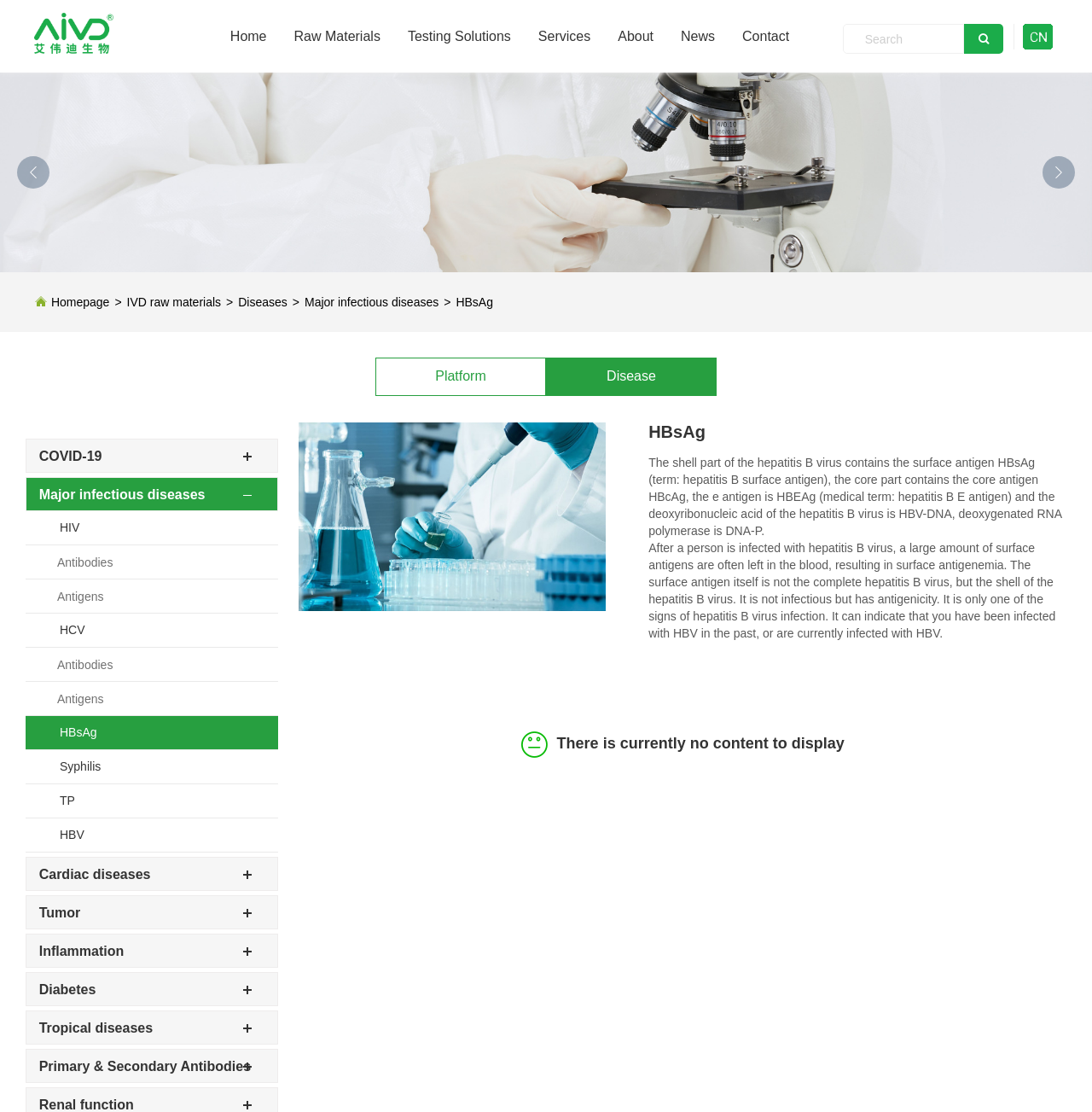Please specify the bounding box coordinates for the clickable region that will help you carry out the instruction: "Go to the Raw Materials page".

[0.269, 0.0, 0.348, 0.066]